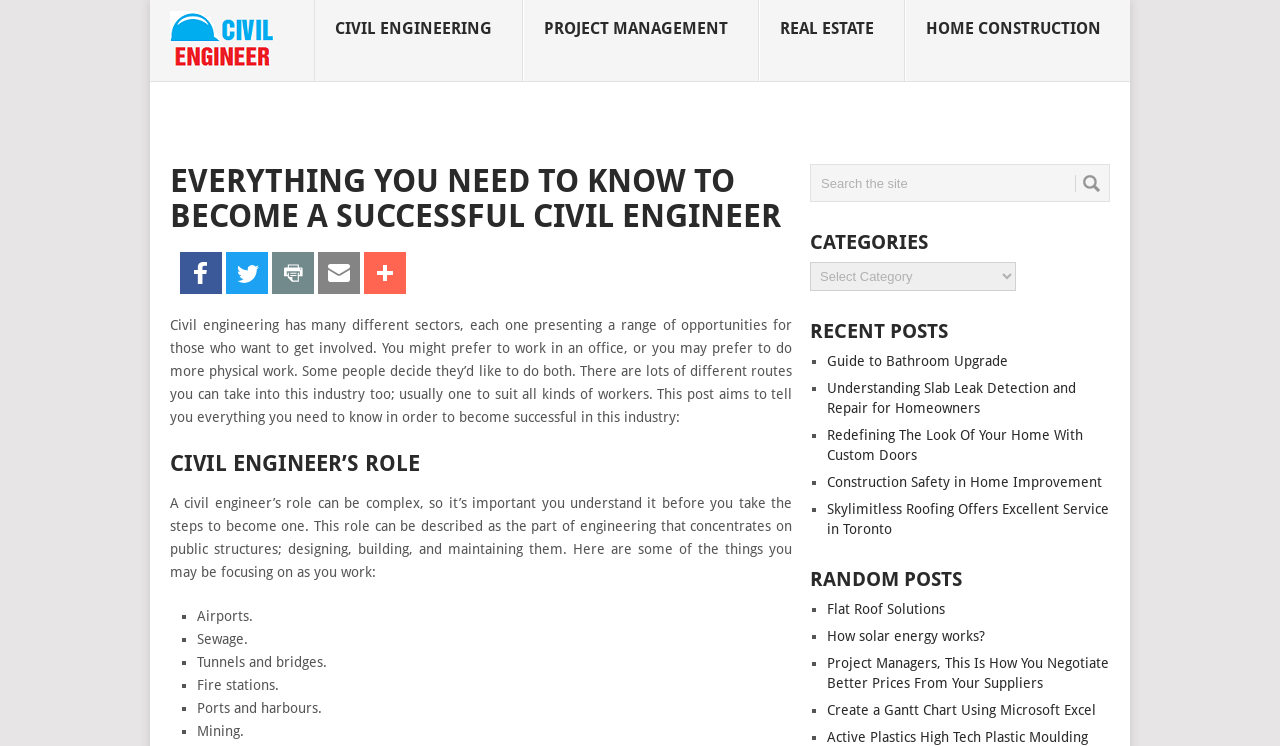Please answer the following question using a single word or phrase: 
What is the role of a civil engineer?

Designing, building, and maintaining public structures